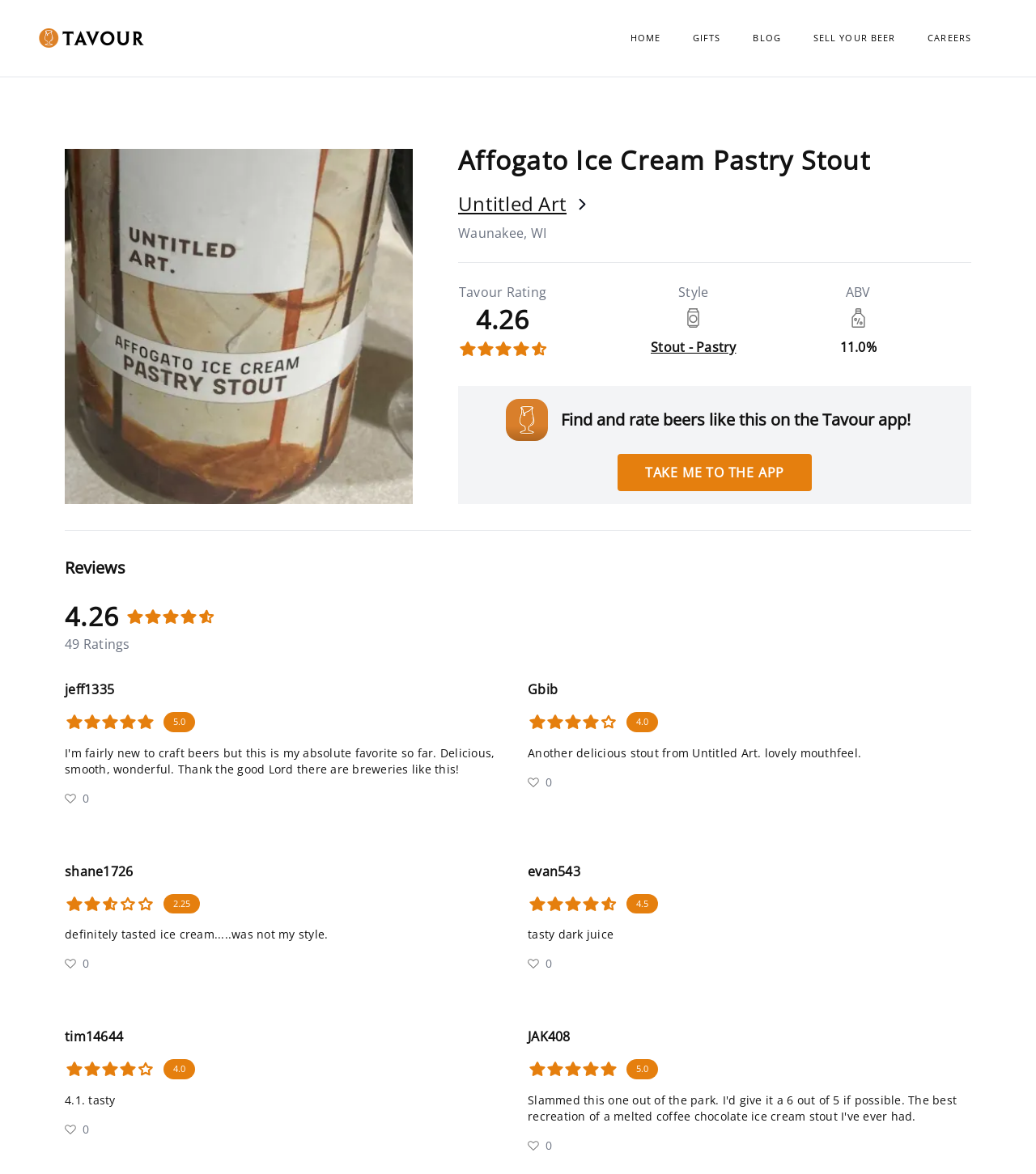Please predict the bounding box coordinates of the element's region where a click is necessary to complete the following instruction: "Rate this beer". The coordinates should be represented by four float numbers between 0 and 1, i.e., [left, top, right, bottom].

[0.596, 0.387, 0.784, 0.418]